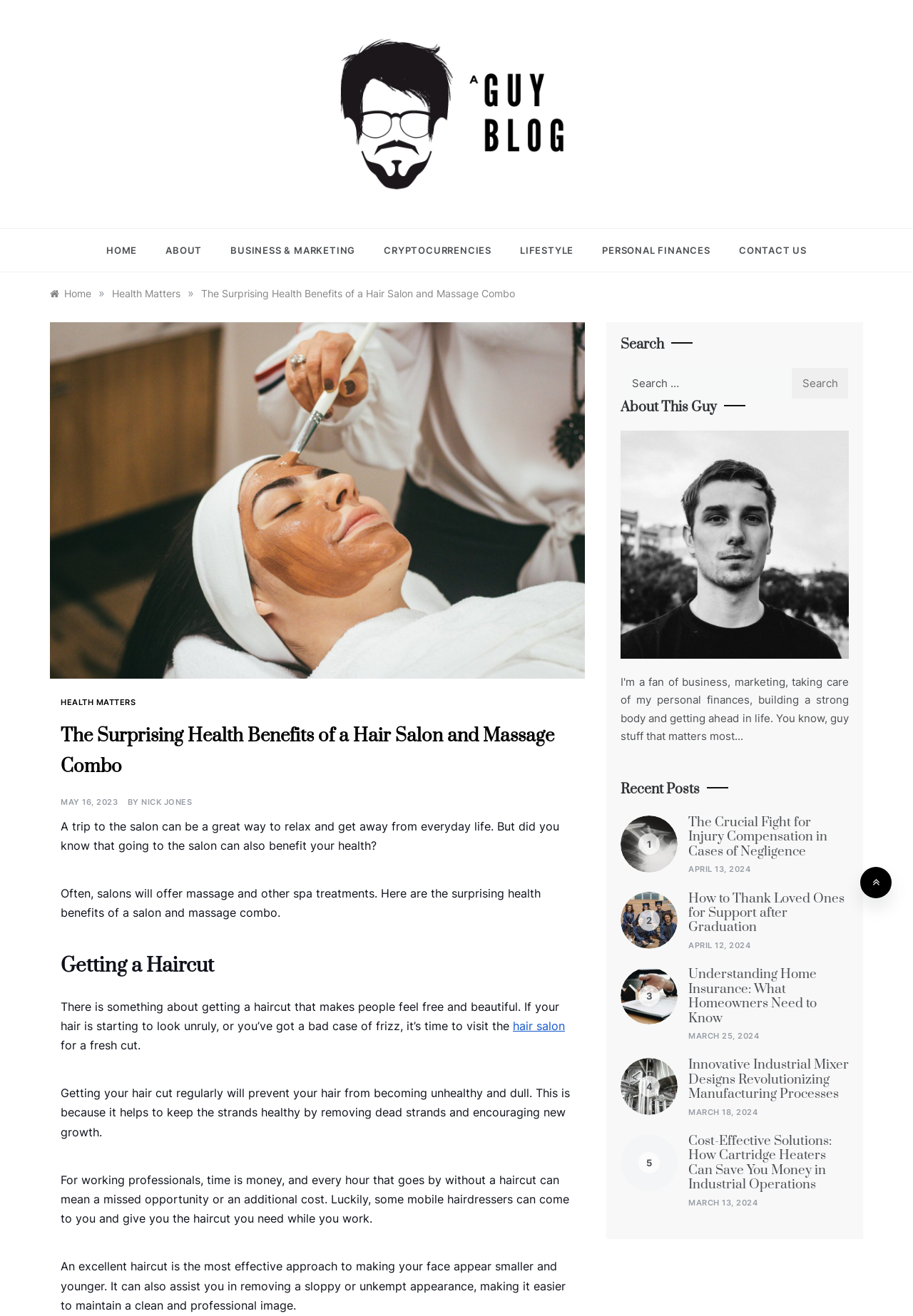What is the location of the search box? Based on the screenshot, please respond with a single word or phrase.

Top right corner